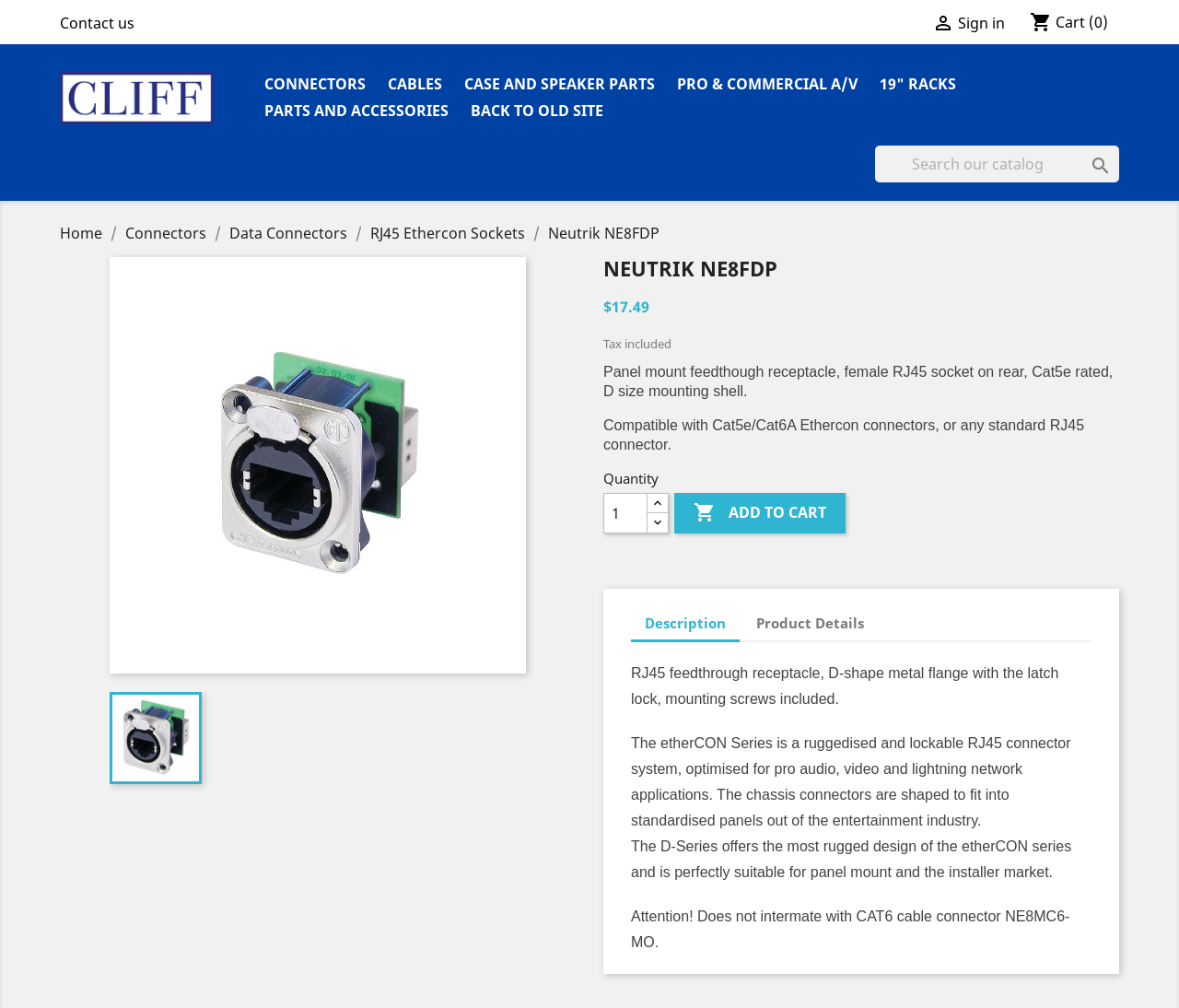Please predict the bounding box coordinates of the element's region where a click is necessary to complete the following instruction: "Contact us". The coordinates should be represented by four float numbers between 0 and 1, i.e., [left, top, right, bottom].

[0.051, 0.013, 0.114, 0.033]